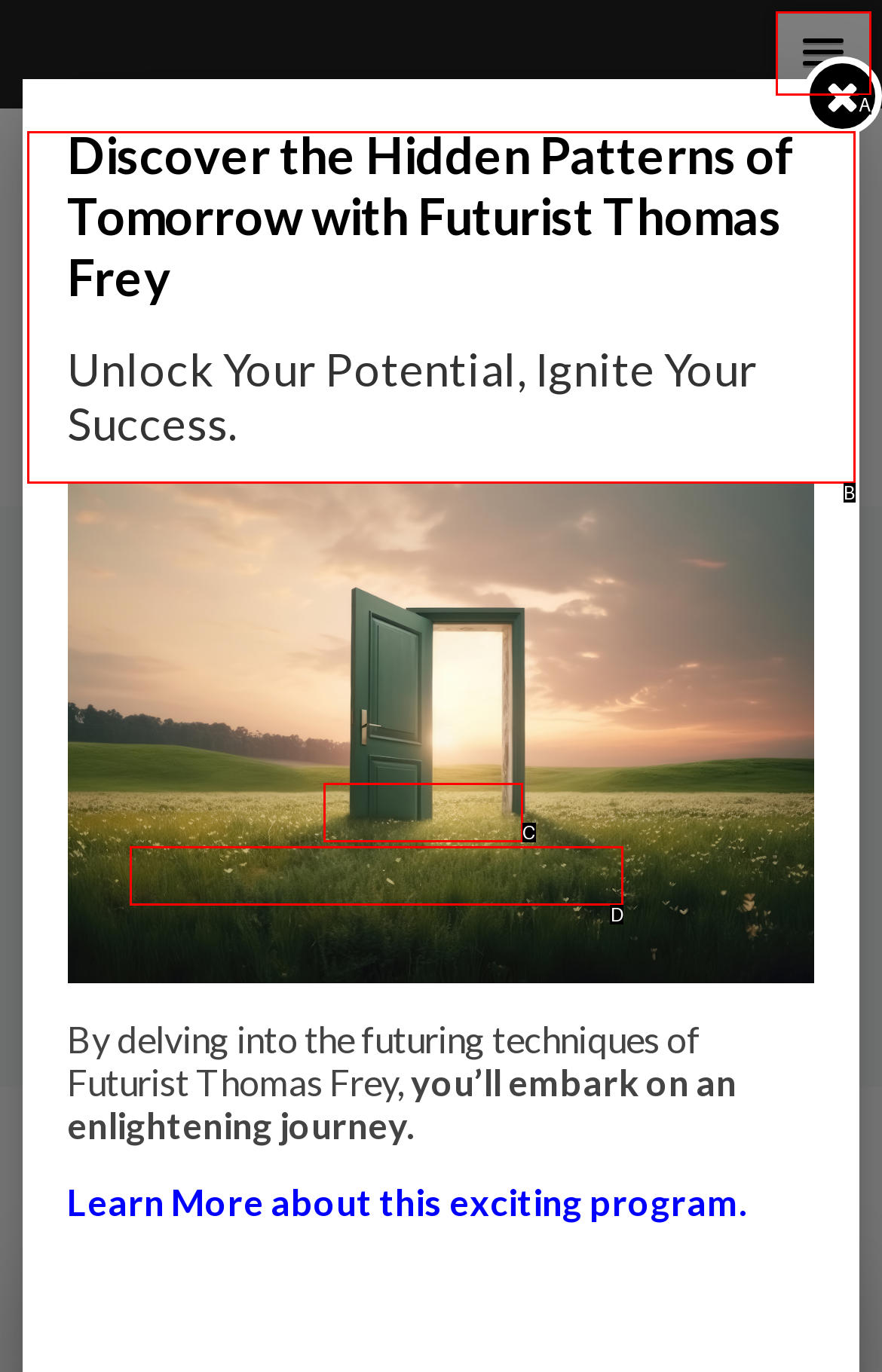Determine which option matches the element description: Science & Technology News
Answer using the letter of the correct option.

D